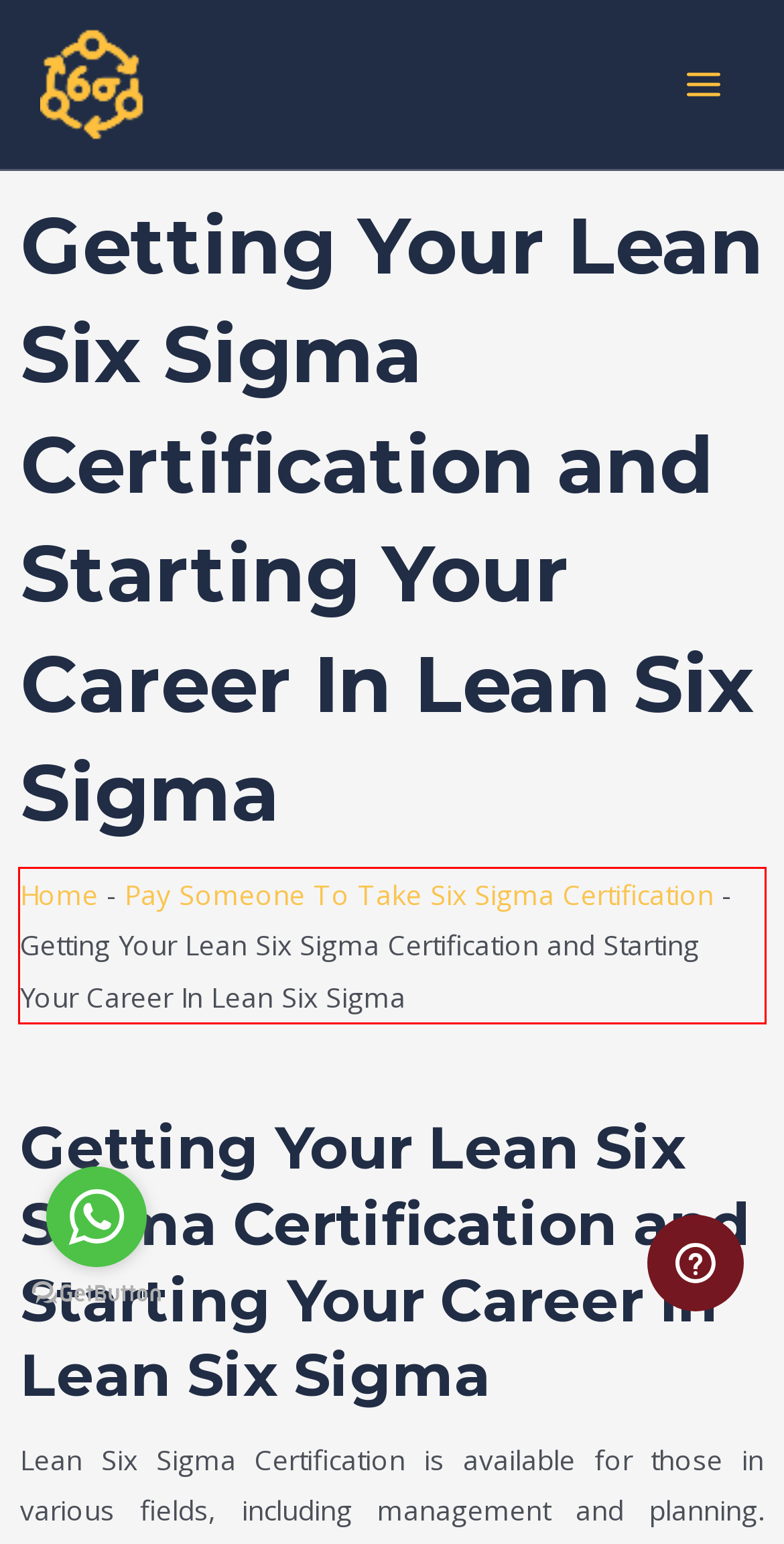You are looking at a screenshot of a webpage with a red rectangle bounding box. Use OCR to identify and extract the text content found inside this red bounding box.

Home - Pay Someone To Take Six Sigma Certification - Getting Your Lean Six Sigma Certification and Starting Your Career In Lean Six Sigma